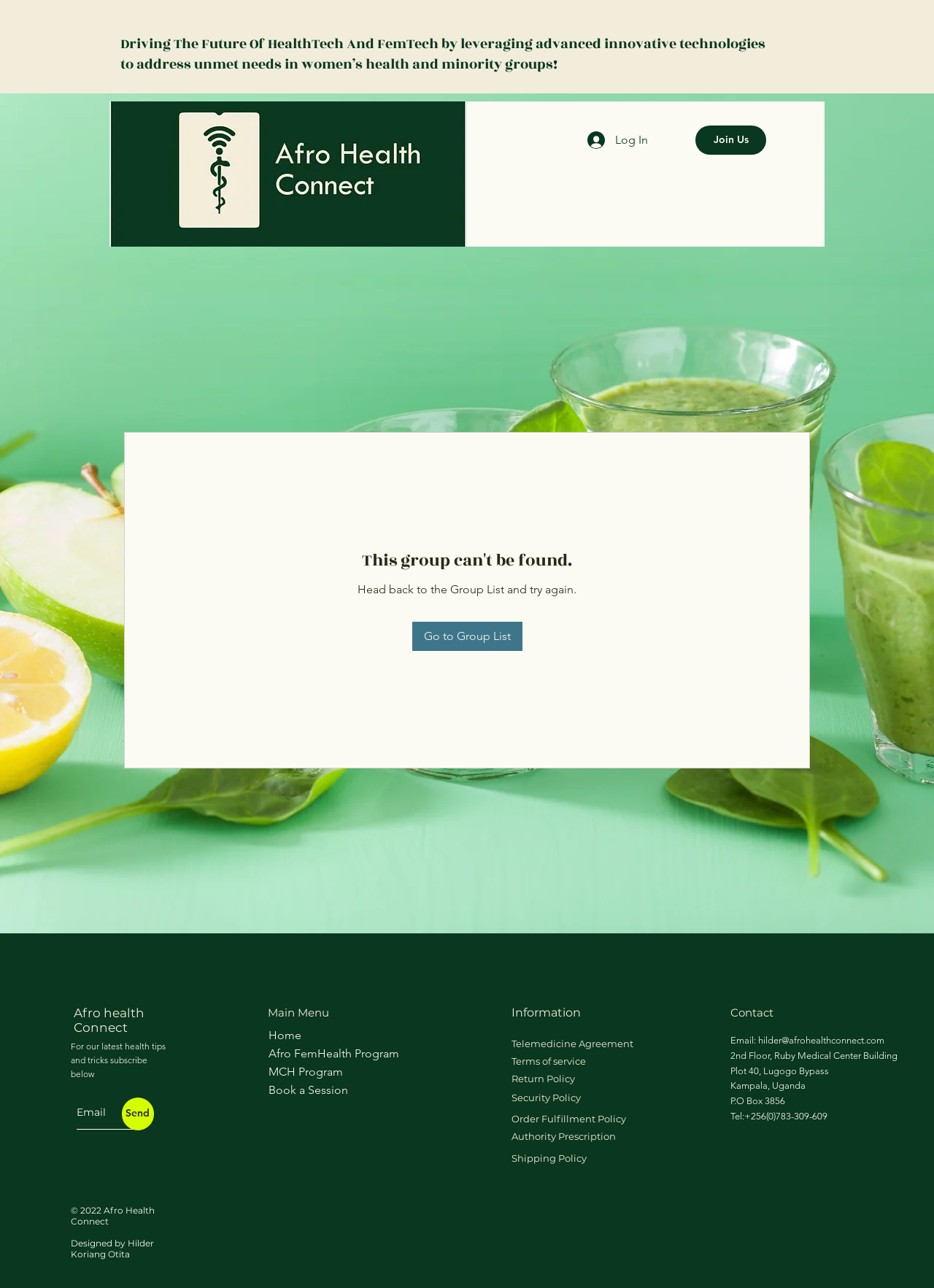Provide the bounding box coordinates of the HTML element described by the text: "Security Policy".

[0.547, 0.848, 0.621, 0.857]